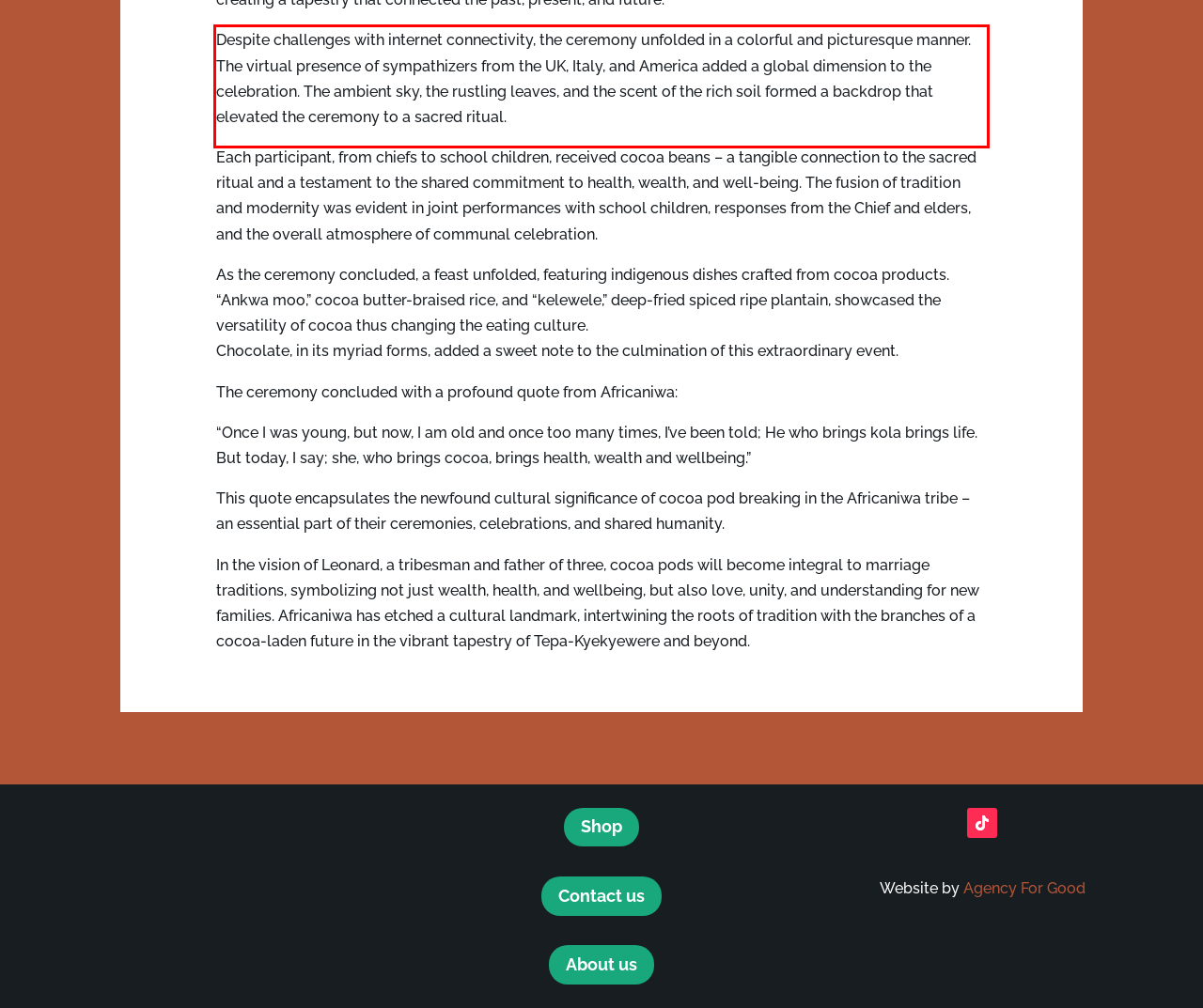Analyze the screenshot of the webpage and extract the text from the UI element that is inside the red bounding box.

Despite challenges with internet connectivity, the ceremony unfolded in a colorful and picturesque manner. The virtual presence of sympathizers from the UK, Italy, and America added a global dimension to the celebration. The ambient sky, the rustling leaves, and the scent of the rich soil formed a backdrop that elevated the ceremony to a sacred ritual.